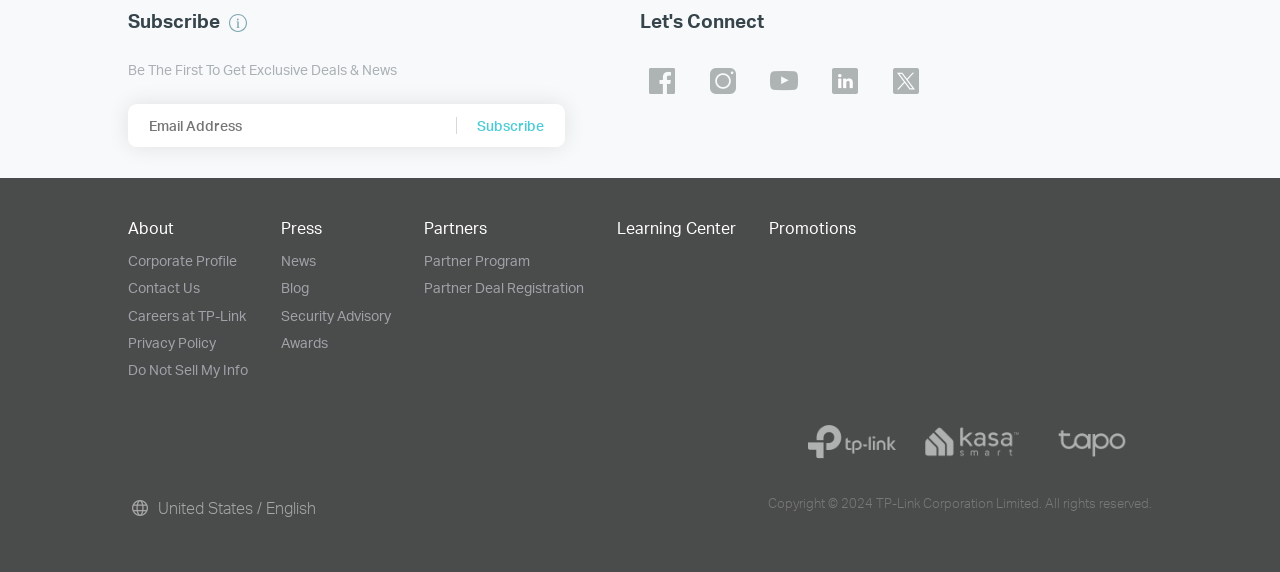Please examine the image and answer the question with a detailed explanation:
What is the language and region of the website?

The language and region of the website are indicated by the link 'United States / English' at the bottom of the page, suggesting that the website is currently set to English language and United States region.